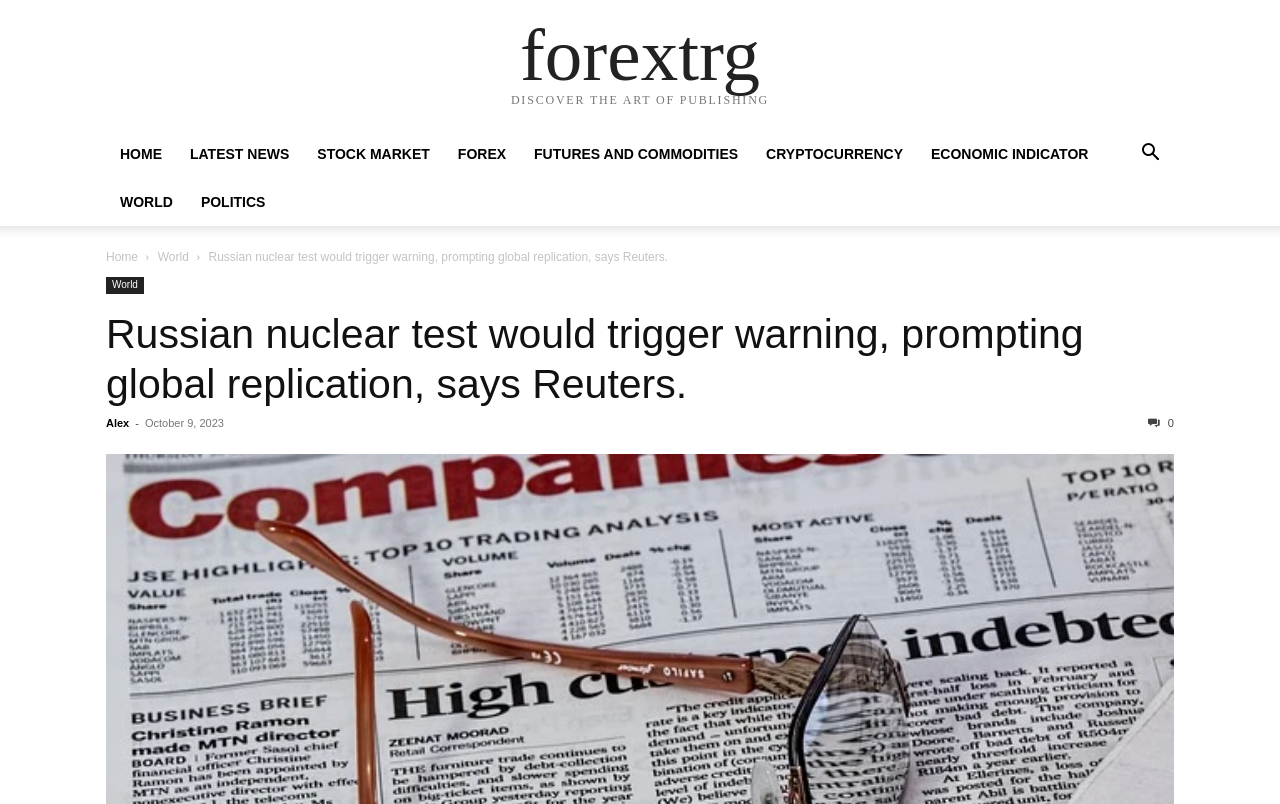Identify the coordinates of the bounding box for the element that must be clicked to accomplish the instruction: "Click on the 'HOME' link".

[0.083, 0.182, 0.138, 0.201]